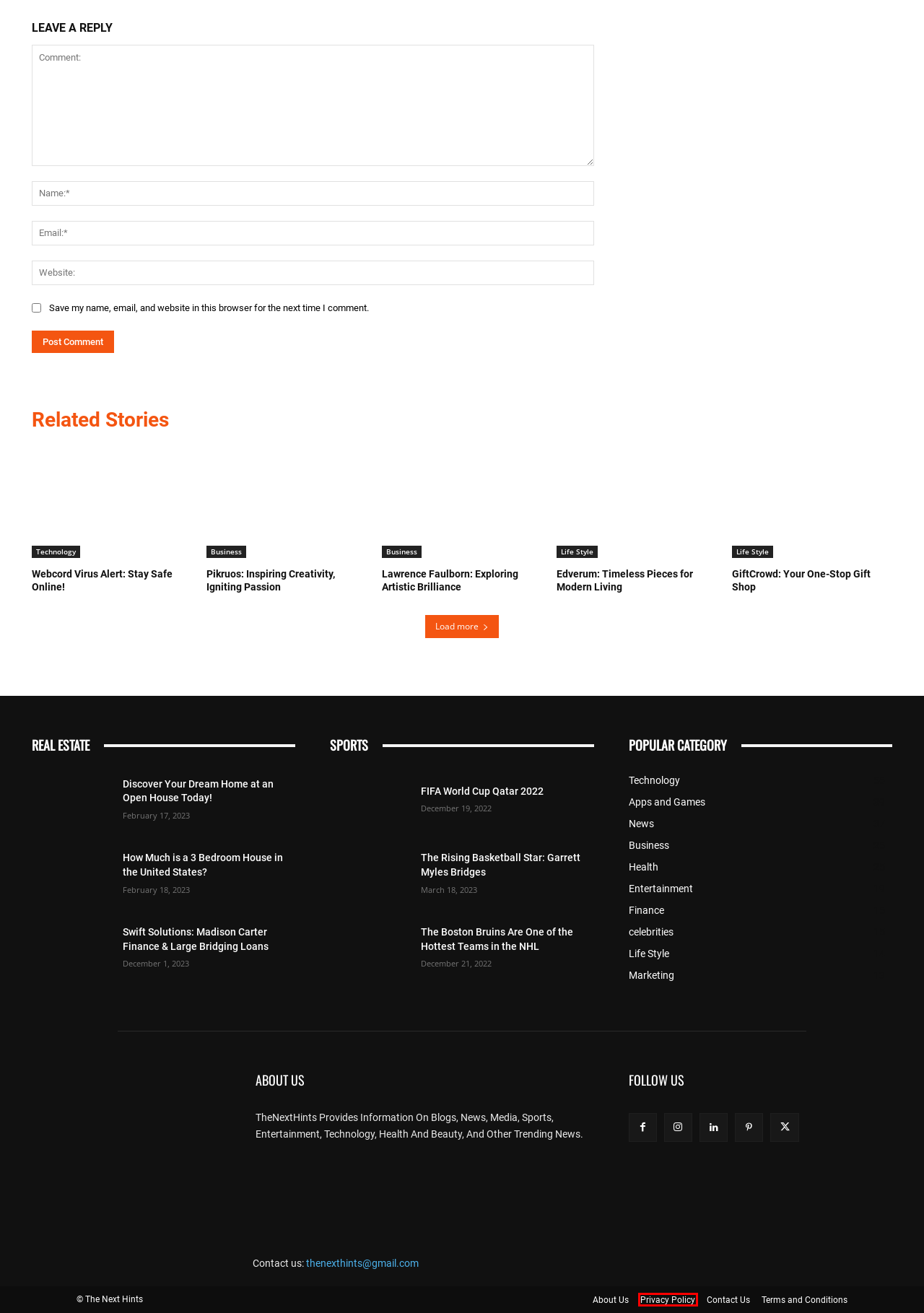You are given a screenshot of a webpage with a red rectangle bounding box around a UI element. Select the webpage description that best matches the new webpage after clicking the element in the bounding box. Here are the candidates:
A. Contact Us - The Next Hints
B. Apps and Games - The Next Hints
C. Privacy Policy - The Next Hints
D. Swift Solutions: Madison Carter Finance & Large Bridging Loans - The Next Hints
E. About Us - The Next Hints
F. Discover Your Dream Home at an Open House Today! - The Next Hints
G. Terms and Conditions - The Next Hints
H. Marketing - The Next Hints

C